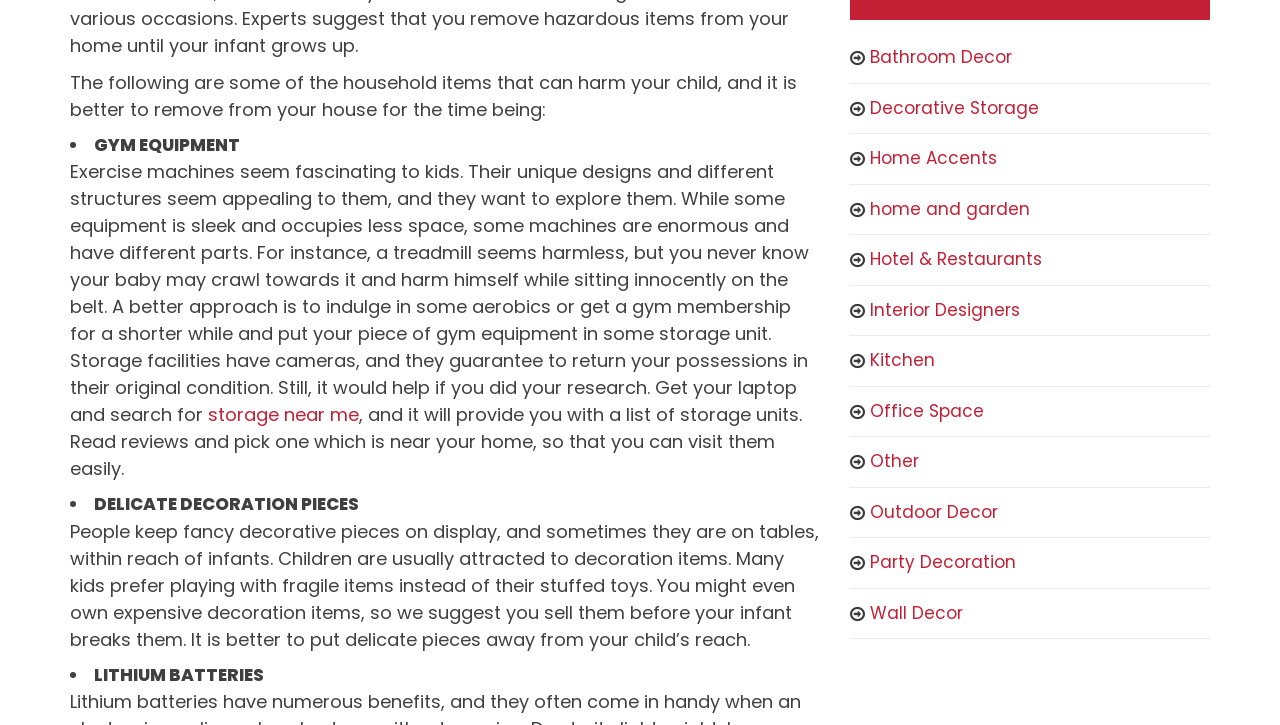Identify the bounding box coordinates of the region I need to click to complete this instruction: "Click the 'Post not marked as liked' button".

None